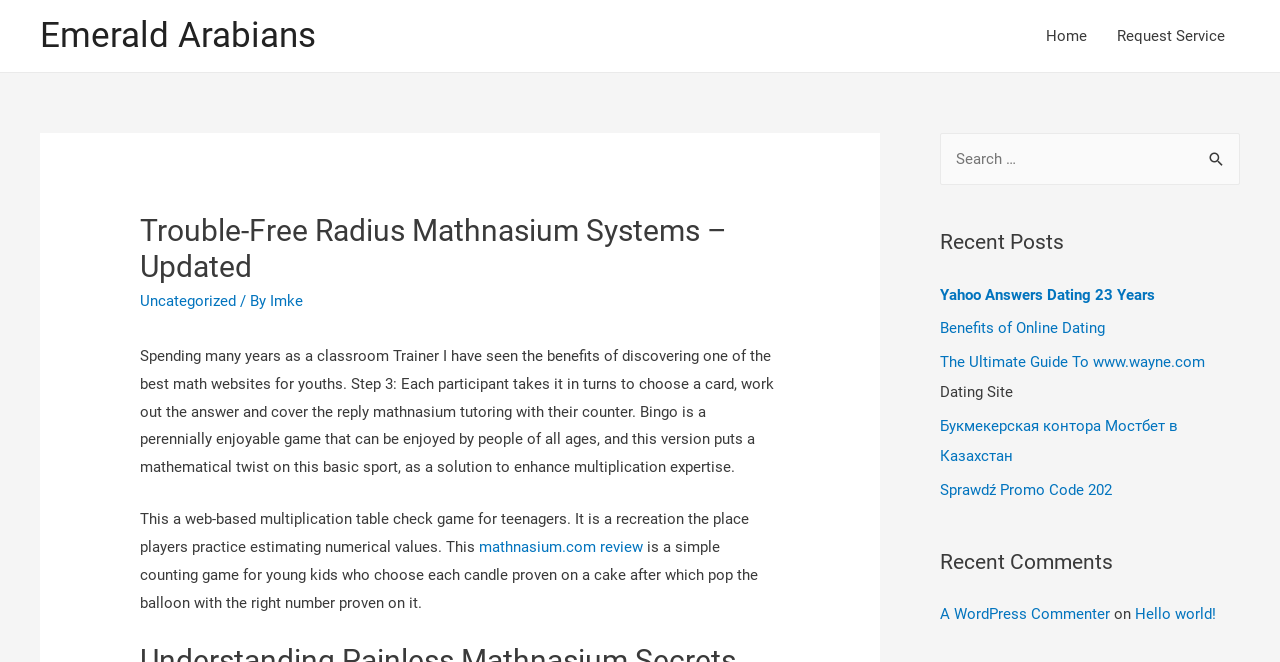Please identify the bounding box coordinates of the clickable area that will allow you to execute the instruction: "Visit the 'Emerald Arabians' website".

[0.031, 0.023, 0.247, 0.085]